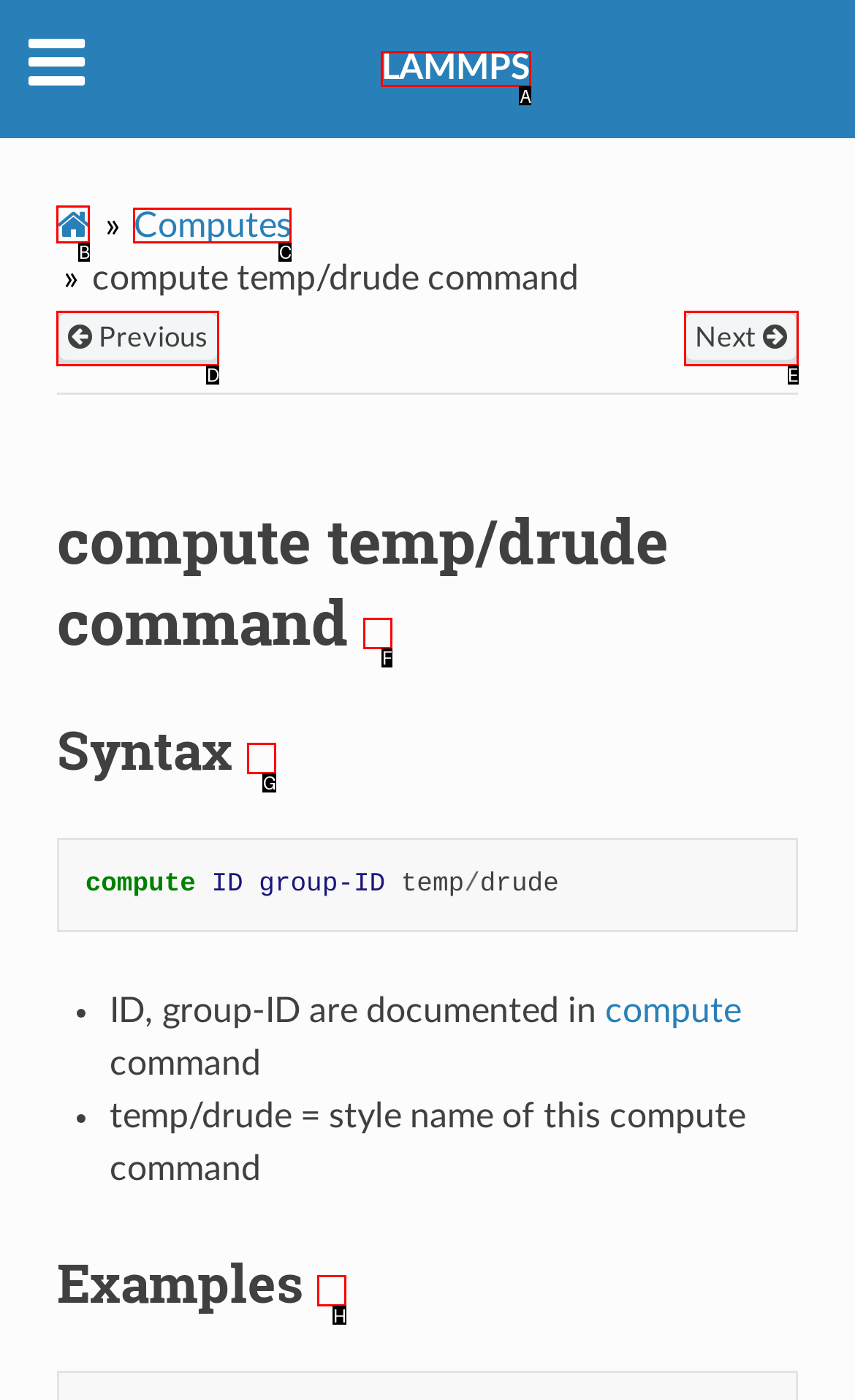To perform the task "Login to the website", which UI element's letter should you select? Provide the letter directly.

None